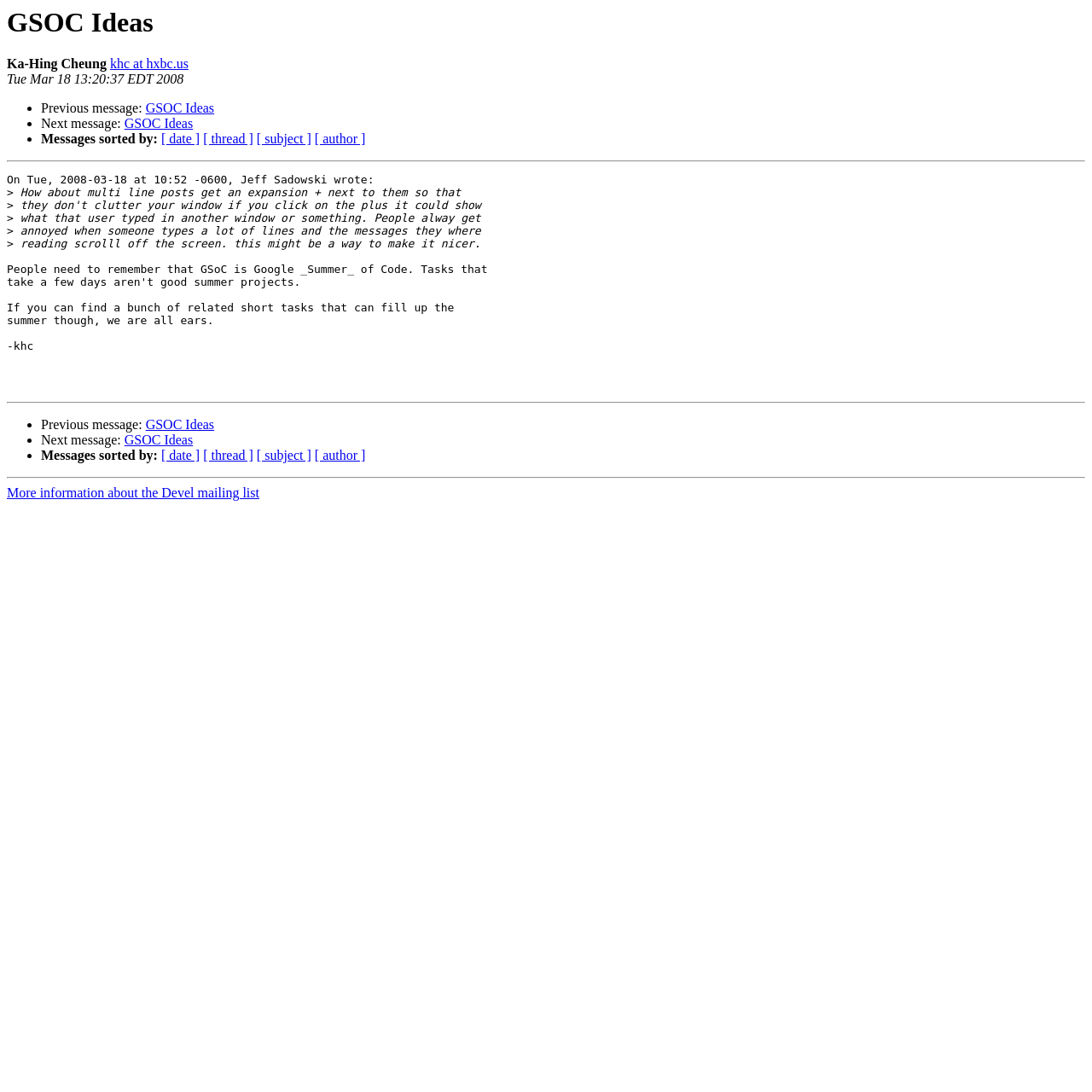Identify the bounding box coordinates of the region I need to click to complete this instruction: "Get more information about the Devel mailing list".

[0.006, 0.445, 0.237, 0.458]